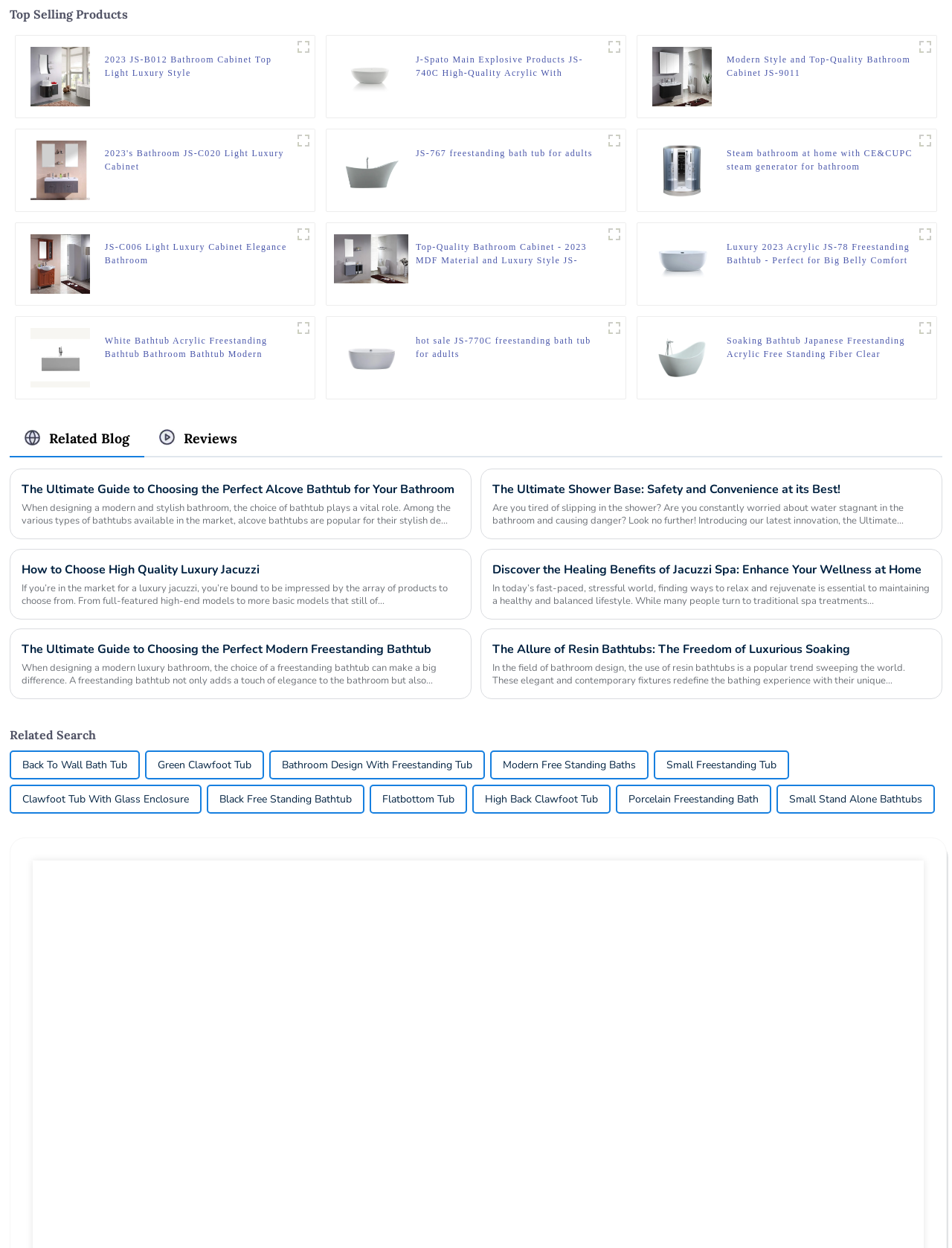Determine the bounding box coordinates for the UI element described. Format the coordinates as (top-left x, top-left y, bottom-right x, bottom-right y) and ensure all values are between 0 and 1. Element description: Flatbottom Tub

[0.401, 0.63, 0.477, 0.651]